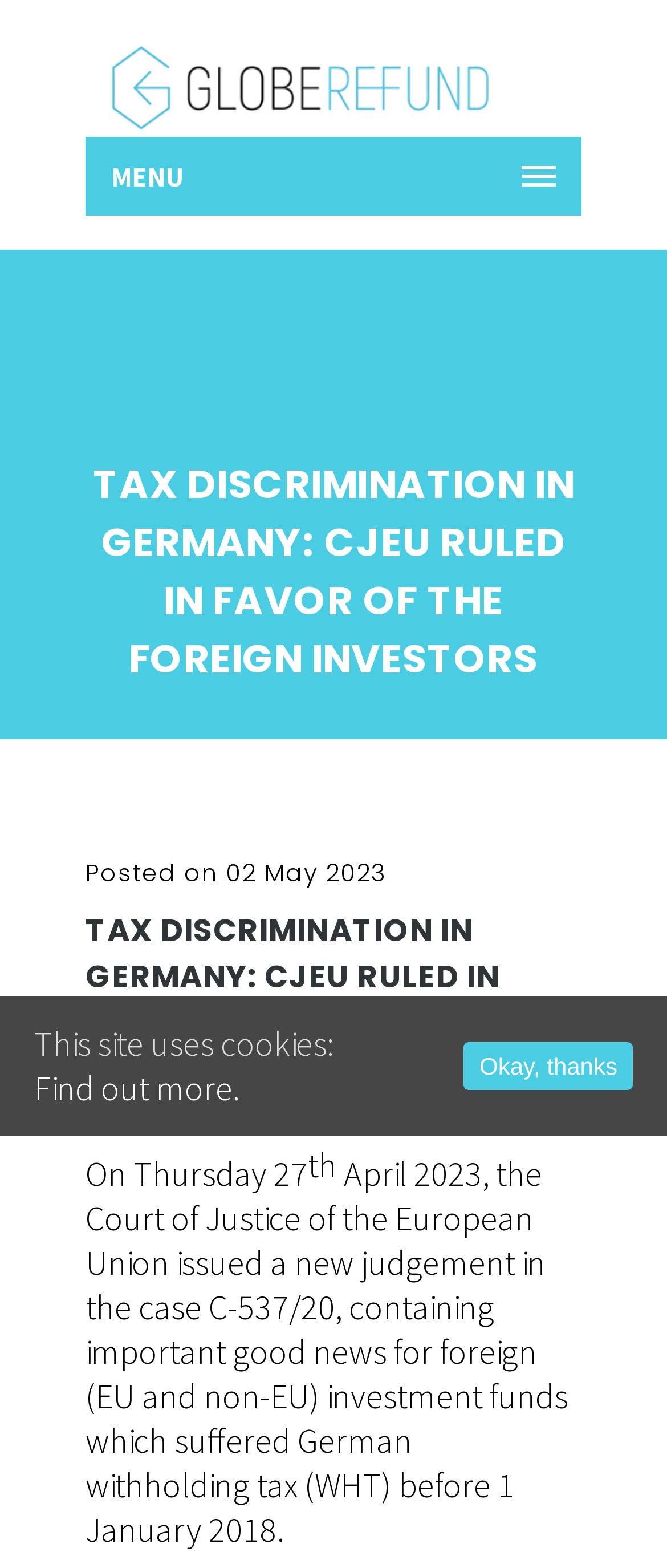Provide the bounding box coordinates for the UI element that is described by this text: "title="Globe Refund"". The coordinates should be in the form of four float numbers between 0 and 1: [left, top, right, bottom].

[0.128, 0.011, 0.769, 0.098]